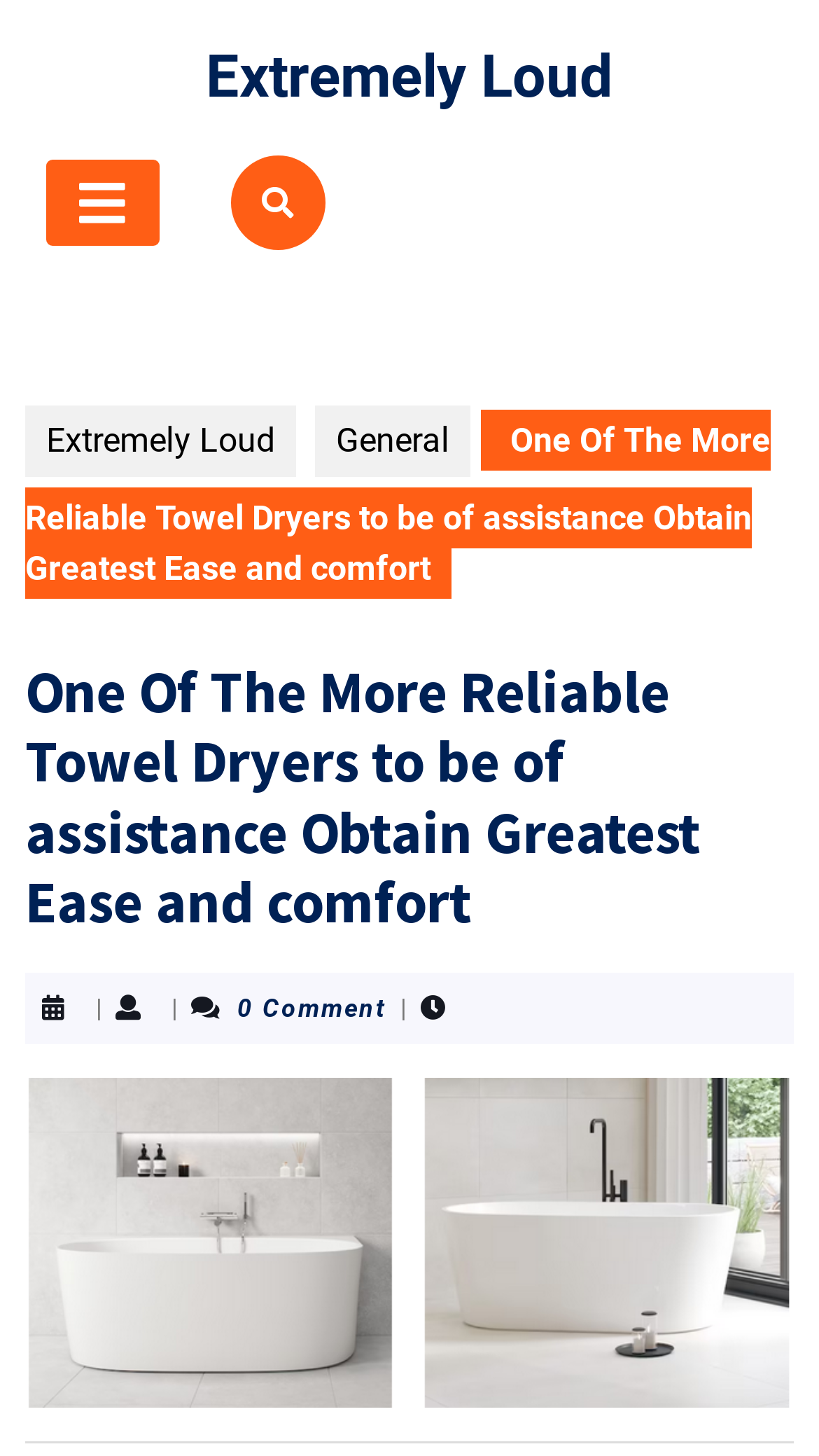Generate a detailed explanation of the webpage's features and information.

The webpage appears to be a blog post or article about towel dryers, specifically highlighting one reliable model. At the top, there is a heading that reads "One Of The More Reliable Towel Dryers to be of assistance Obtain Greatest Ease and comfort" in a prominent font size. Below this heading, there is a horizontal separator line.

To the left of the heading, there is a post thumbnail image that takes up a significant portion of the top section. Above the image, there are two links: "Extremely Loud" and an icon represented by "\uf002". The "Extremely Loud" link is repeated again below the image, alongside another link labeled "General".

On the right side of the heading, there are three vertical elements: a pipe character "|", the text "0 Comment", and another pipe character "|". These elements are stacked on top of each other.

At the very top of the page, there is an "Open Button" represented by "\uf0c9" and a link labeled "Extremely Loud".